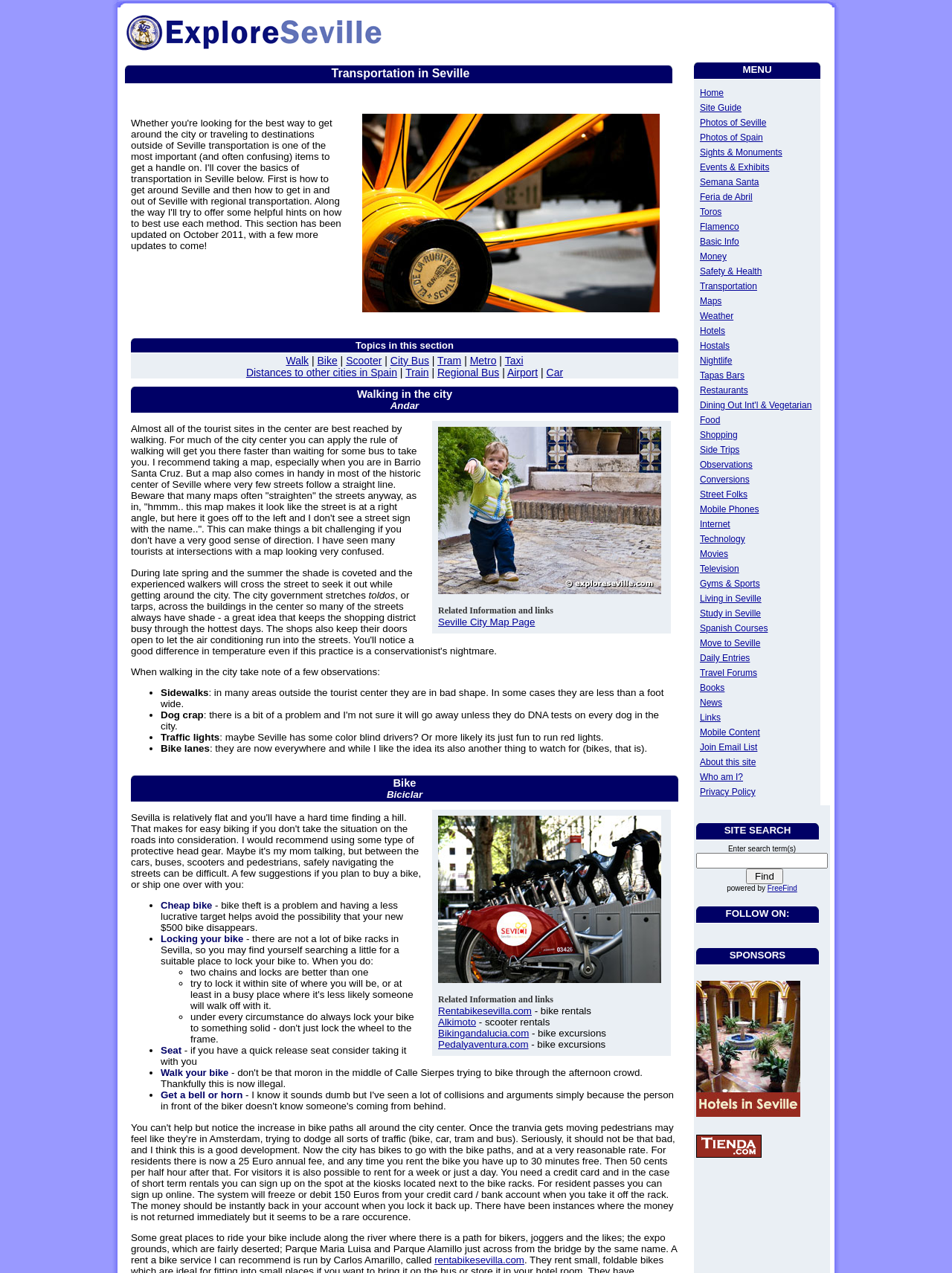Determine the bounding box coordinates of the area to click in order to meet this instruction: "Click on 'Rentabikesevilla.com' link".

[0.46, 0.79, 0.559, 0.798]